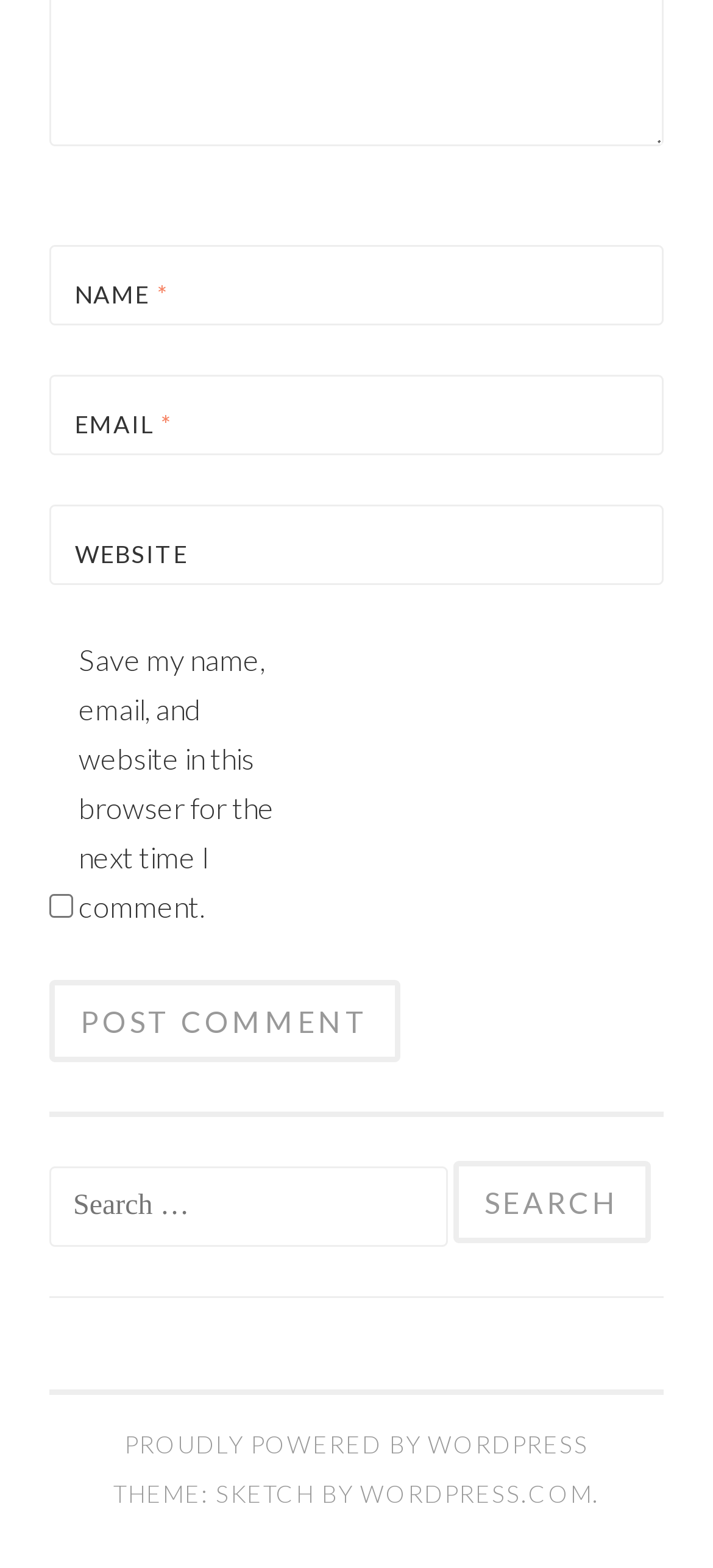Locate the bounding box coordinates of the segment that needs to be clicked to meet this instruction: "Search for something".

[0.069, 0.744, 0.628, 0.795]